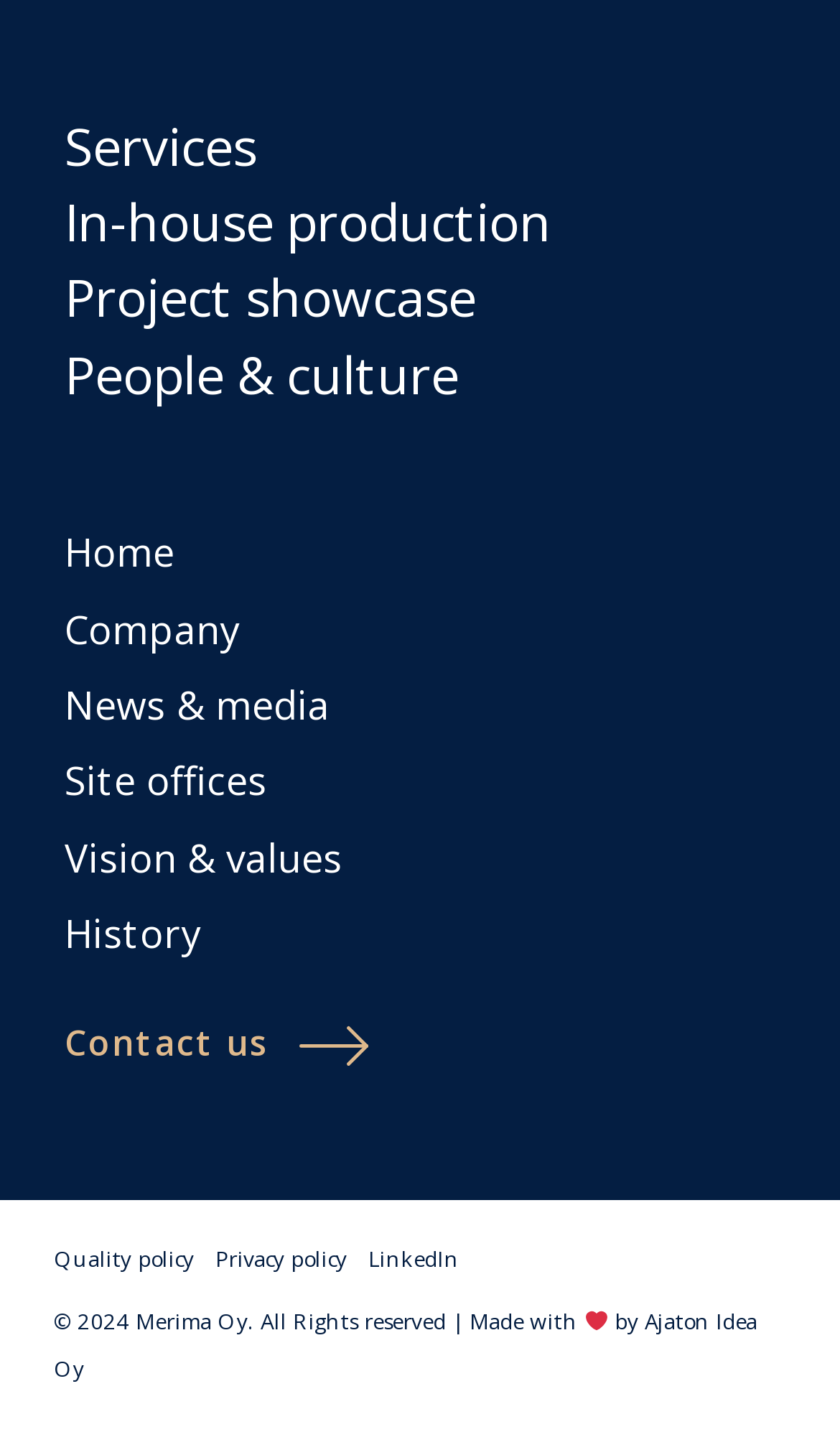Provide the bounding box coordinates of the HTML element described as: "Site offices". The bounding box coordinates should be four float numbers between 0 and 1, i.e., [left, top, right, bottom].

[0.077, 0.522, 0.923, 0.555]